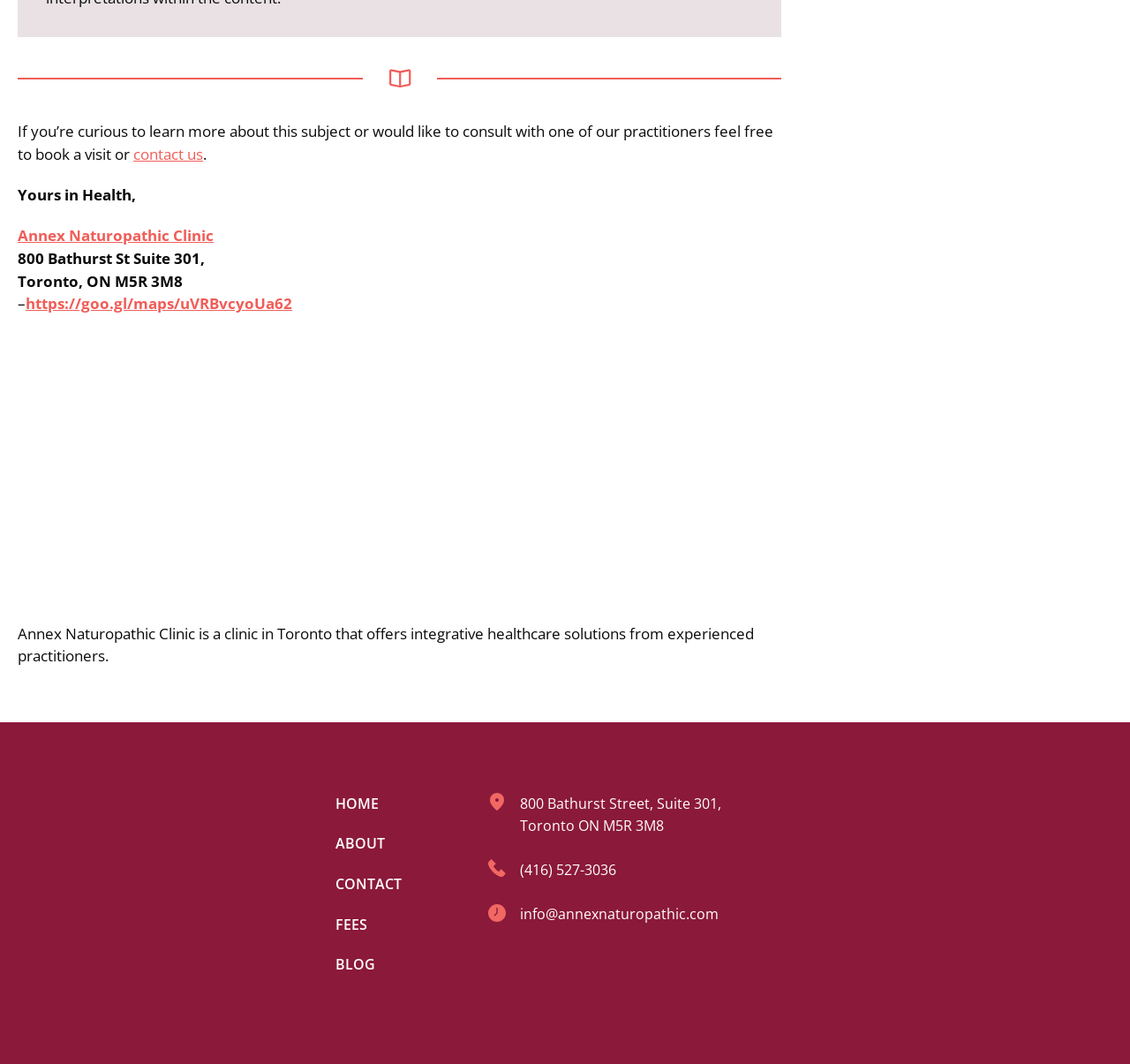Given the element description, predict the bounding box coordinates in the format (top-left x, top-left y, bottom-right x, bottom-right y), using floating point numbers between 0 and 1: Blog

[0.297, 0.896, 0.355, 0.918]